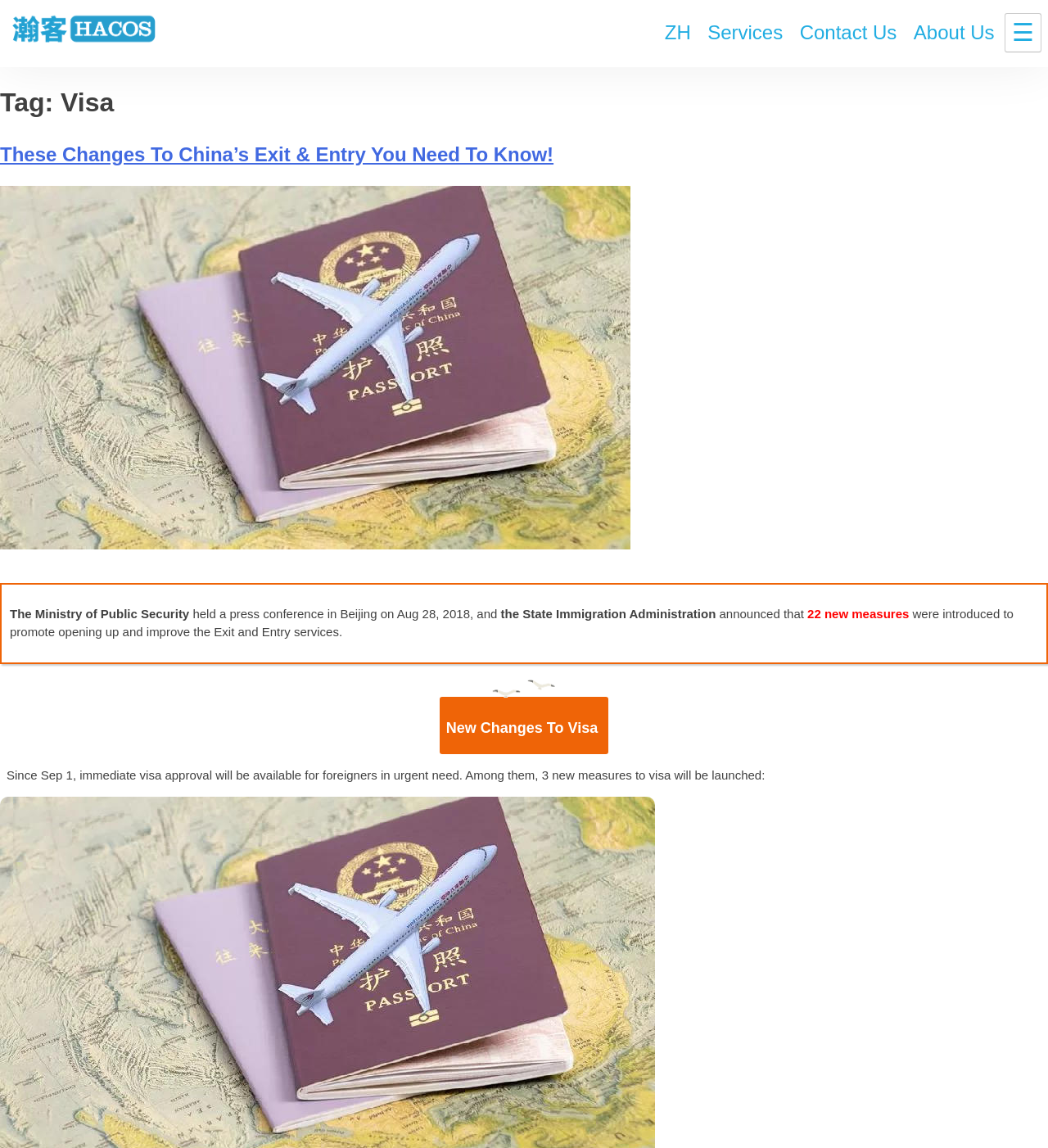Give an in-depth explanation of the webpage layout and content.

The webpage is about Visa services, specifically HACOS Business Service. At the top left, there is a link and an image with the same name "HACOS Business Service". On the top right, there are four links: "ZH", "Services", "Contact Us", and "About Us", followed by a button with a hamburger menu icon. 

Below the top section, there is a header with a heading "Tag: Visa". Underneath, there is another header with a heading "These Changes To China’s Exit & Entry You Need To Know!", which is also a link. The article starts with a paragraph of text describing a press conference held by the Ministry of Public Security, where 22 new measures were introduced to promote opening up and improve the Exit and Entry services. 

To the right of the text, there is an image related to the article. Further down, there is a subheading "New Changes To Visa" and a paragraph explaining that immediate visa approval will be available for foreigners in urgent need, with three new measures to be launched.